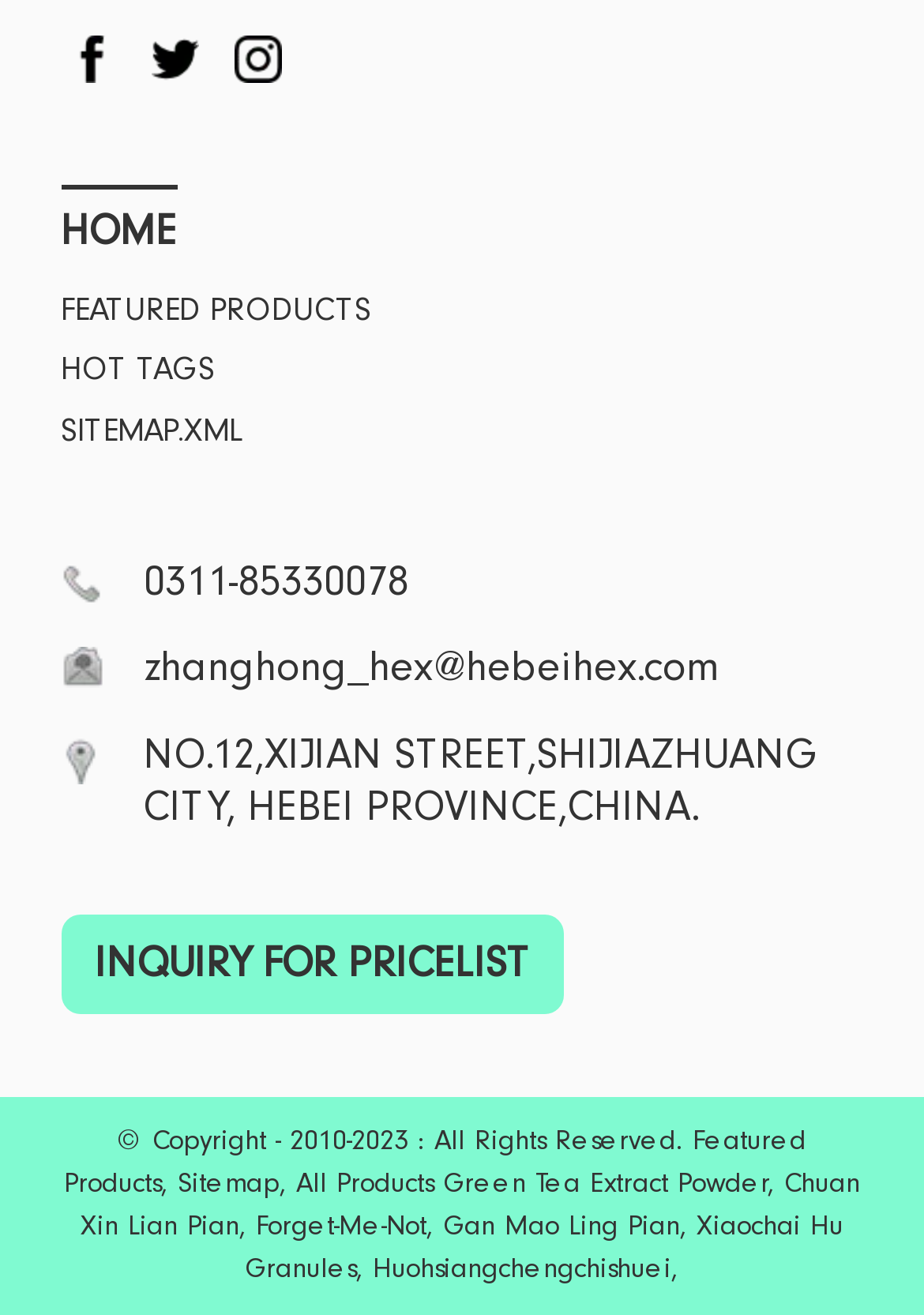Please determine the bounding box coordinates of the element's region to click for the following instruction: "Inquire about the price list".

[0.066, 0.696, 0.611, 0.77]